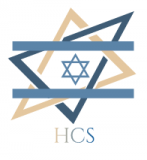Give a detailed account of the visual content in the image.

The image features a stylized emblem representing the Hebrew Congregation of Somers (HCS). Central to the design is a Star of David, symbolizing Jewish identity and heritage, surrounded by geometric shapes that add a modern touch to the traditional emblem. The colors used include blue, gold, and beige, reflecting a sense of community and spirituality. Below the star, the initials "HCS" are prominently displayed, signifying the congregation's identity and connection to its members. This emblem encapsulates the values and unity of the Hebrew Congregation, inviting members and visitors alike to engage with their faith and community activities.